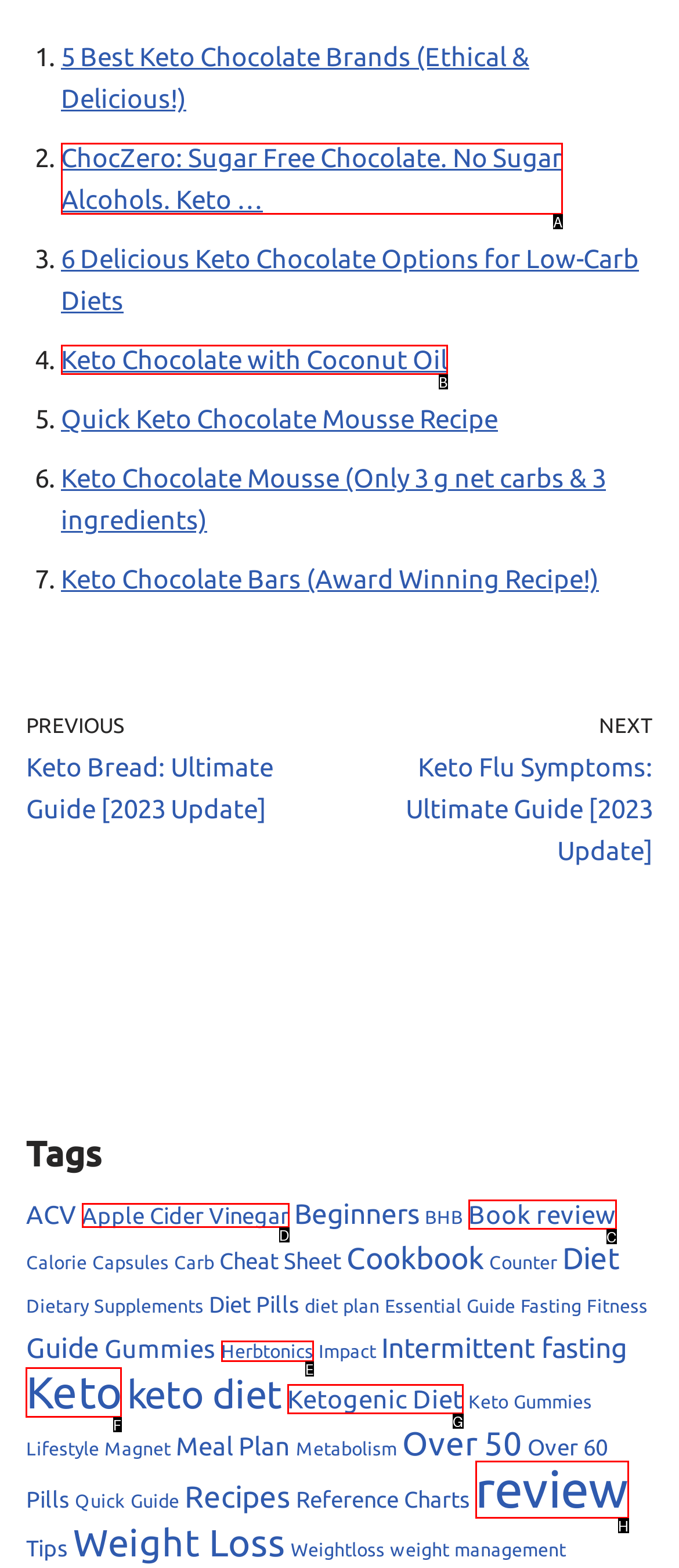Given the task: View the 'Keto' tag, tell me which HTML element to click on.
Answer with the letter of the correct option from the given choices.

F